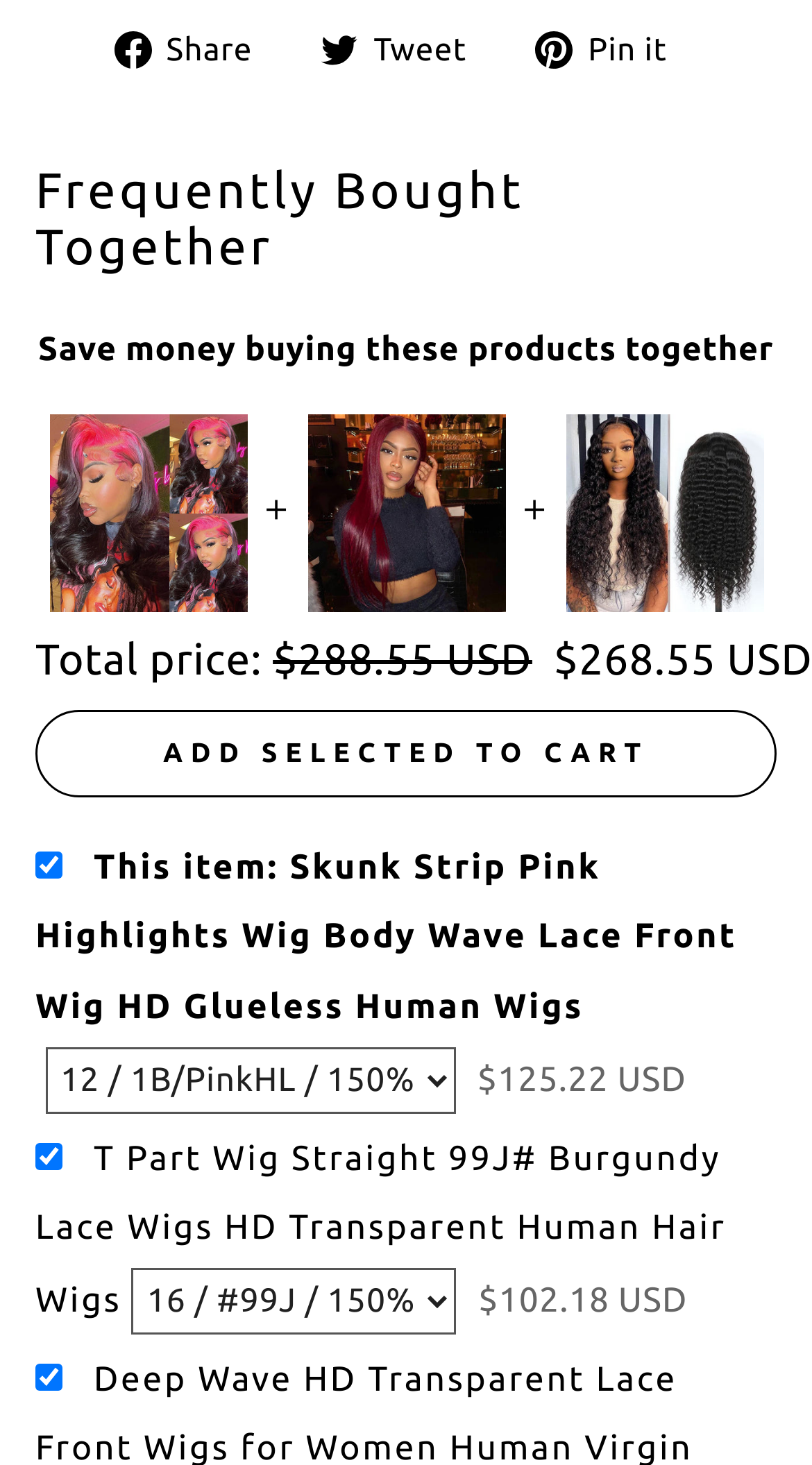Answer this question using a single word or a brief phrase:
What is the price of the 'Skunk Strip Pink Highlights Wig'?

$125.22 USD